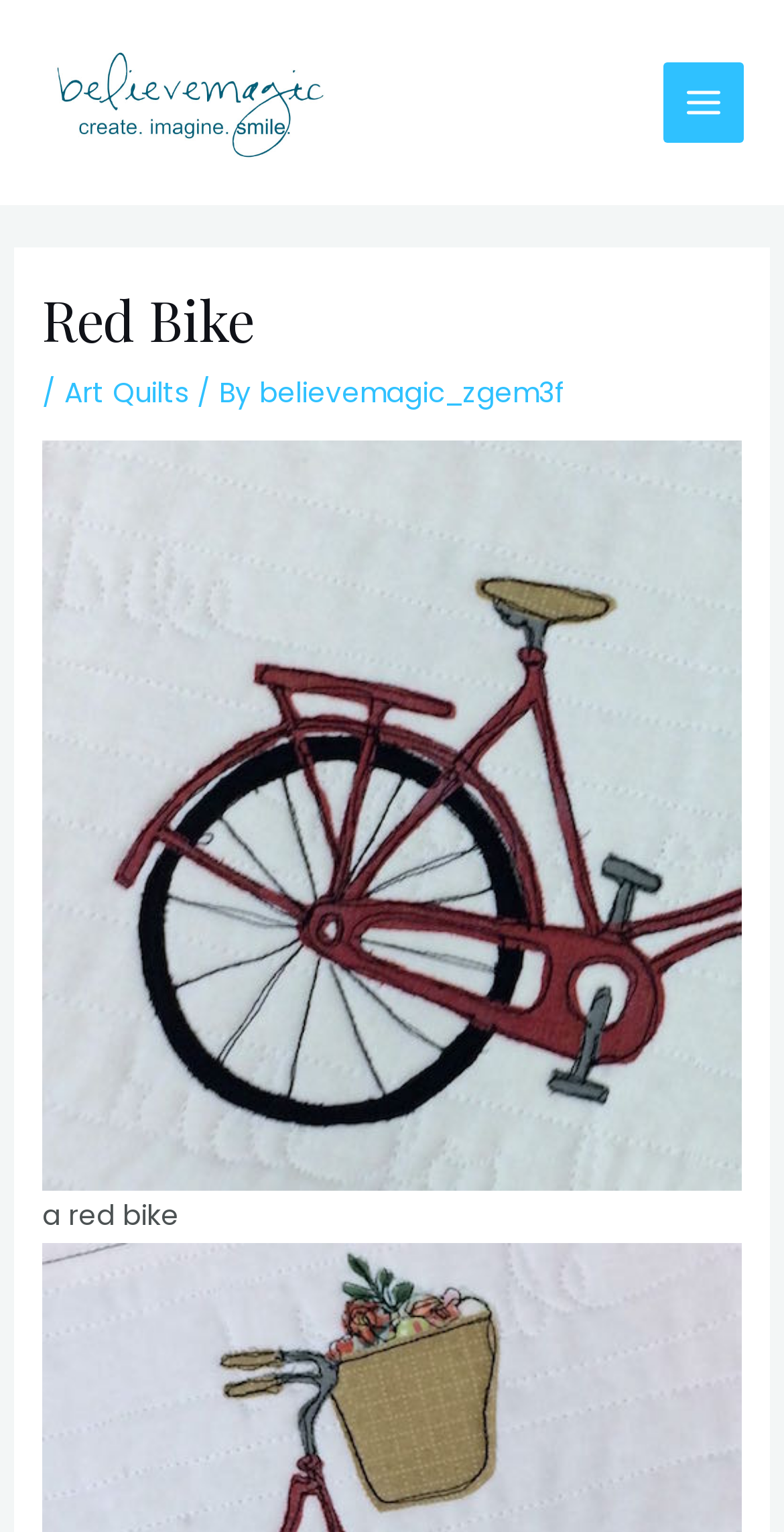Using the description "Art Quilts", predict the bounding box of the relevant HTML element.

[0.082, 0.244, 0.241, 0.269]